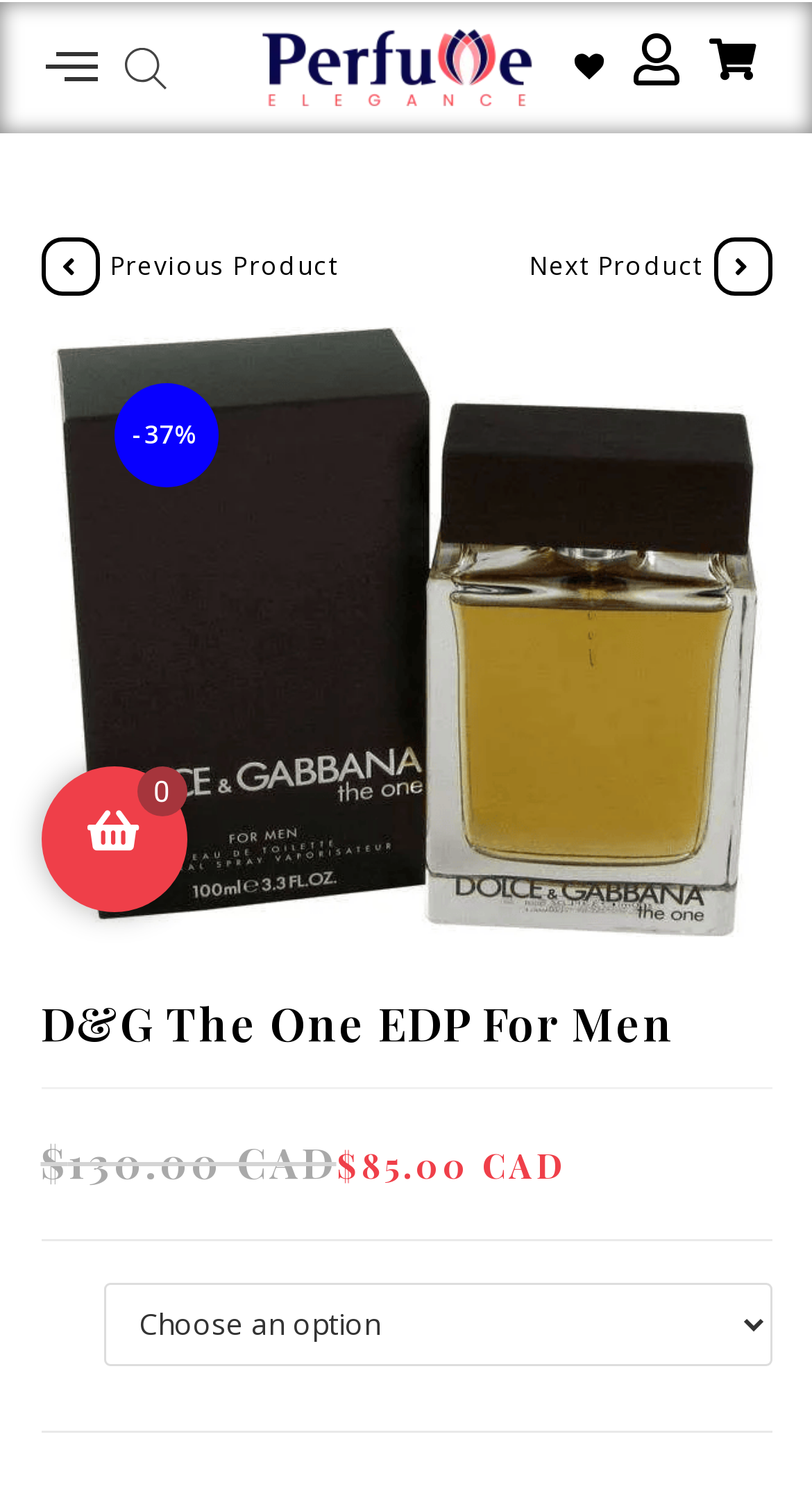Find and provide the bounding box coordinates for the UI element described here: "Previous Product". The coordinates should be given as four float numbers between 0 and 1: [left, top, right, bottom].

[0.122, 0.164, 0.416, 0.194]